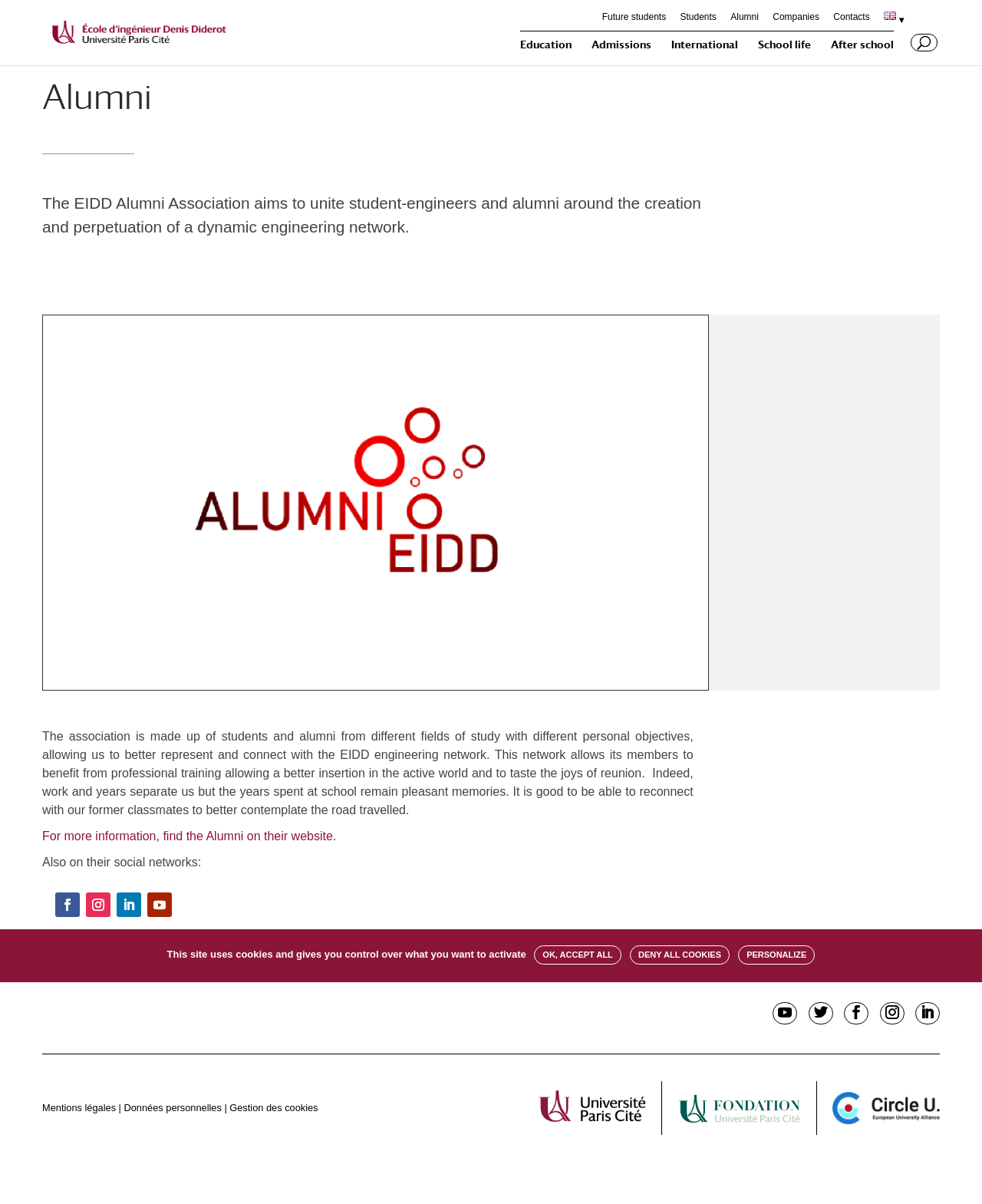Locate the bounding box coordinates of the element that should be clicked to execute the following instruction: "Find the Alumni on their website".

[0.043, 0.689, 0.342, 0.7]